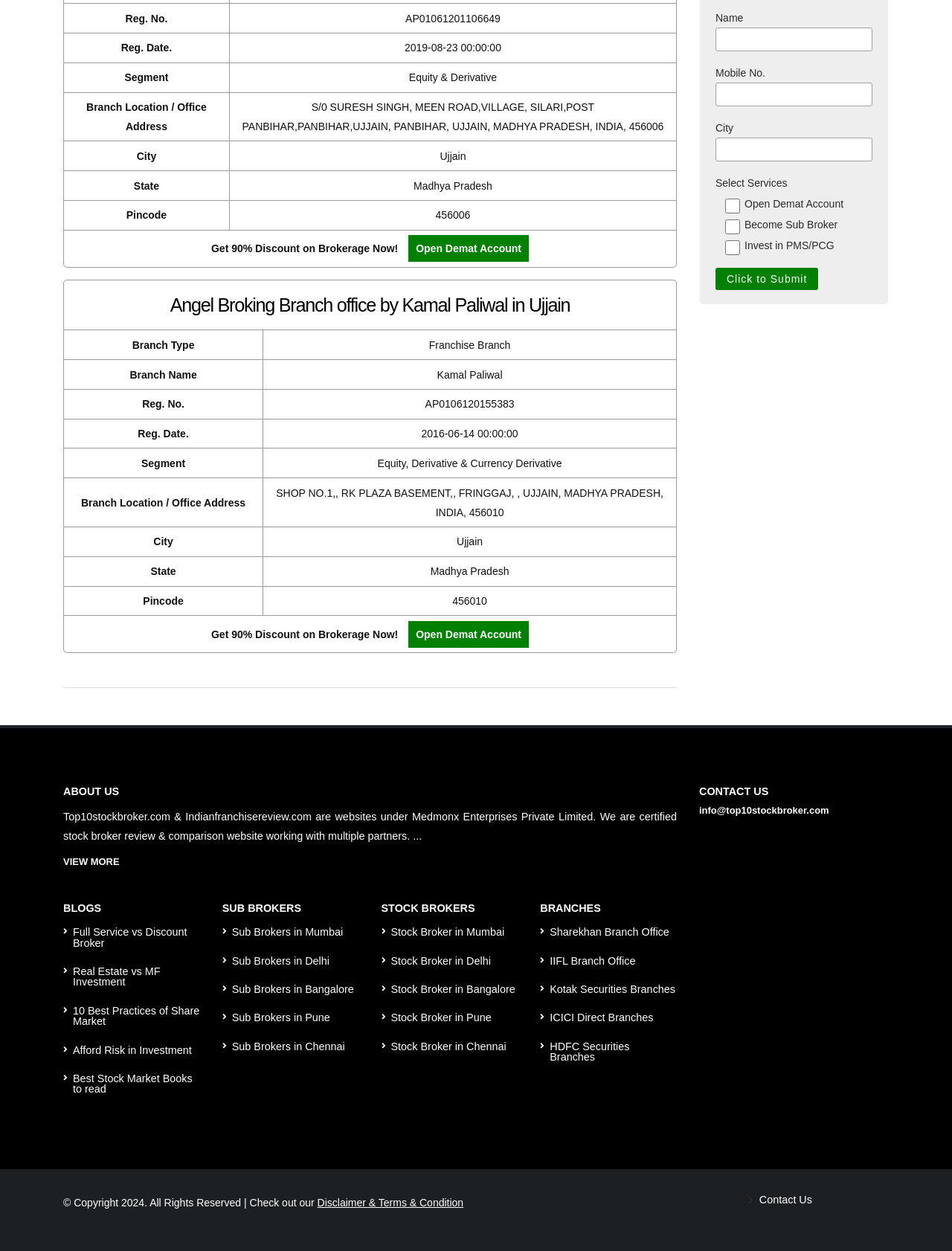Find the bounding box coordinates of the element to click in order to complete the given instruction: "Click to submit."

[0.752, 0.214, 0.86, 0.232]